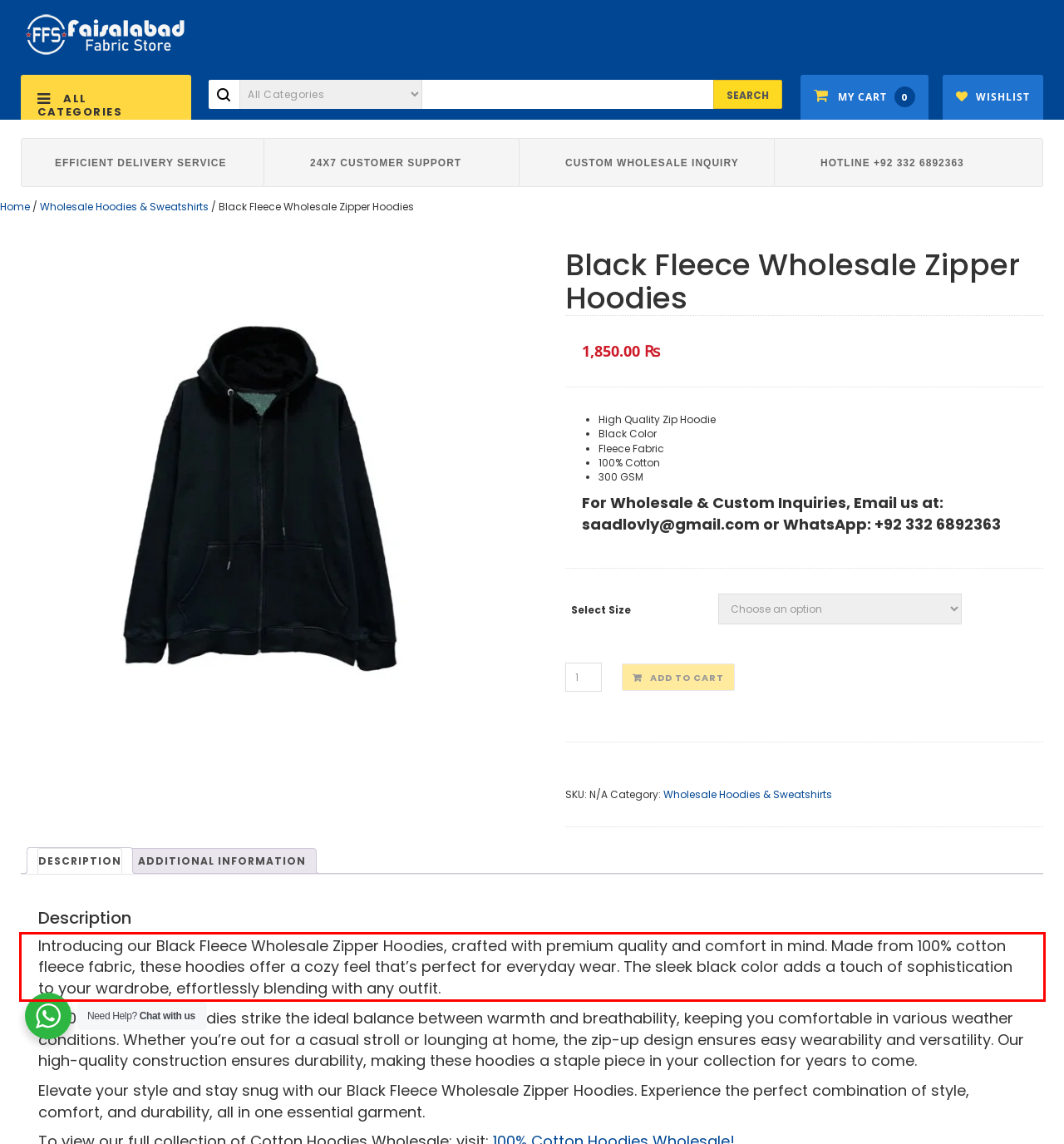Please use OCR to extract the text content from the red bounding box in the provided webpage screenshot.

Introducing our Black Fleece Wholesale Zipper Hoodies, crafted with premium quality and comfort in mind. Made from 100% cotton fleece fabric, these hoodies offer a cozy feel that’s perfect for everyday wear. The sleek black color adds a touch of sophistication to your wardrobe, effortlessly blending with any outfit.